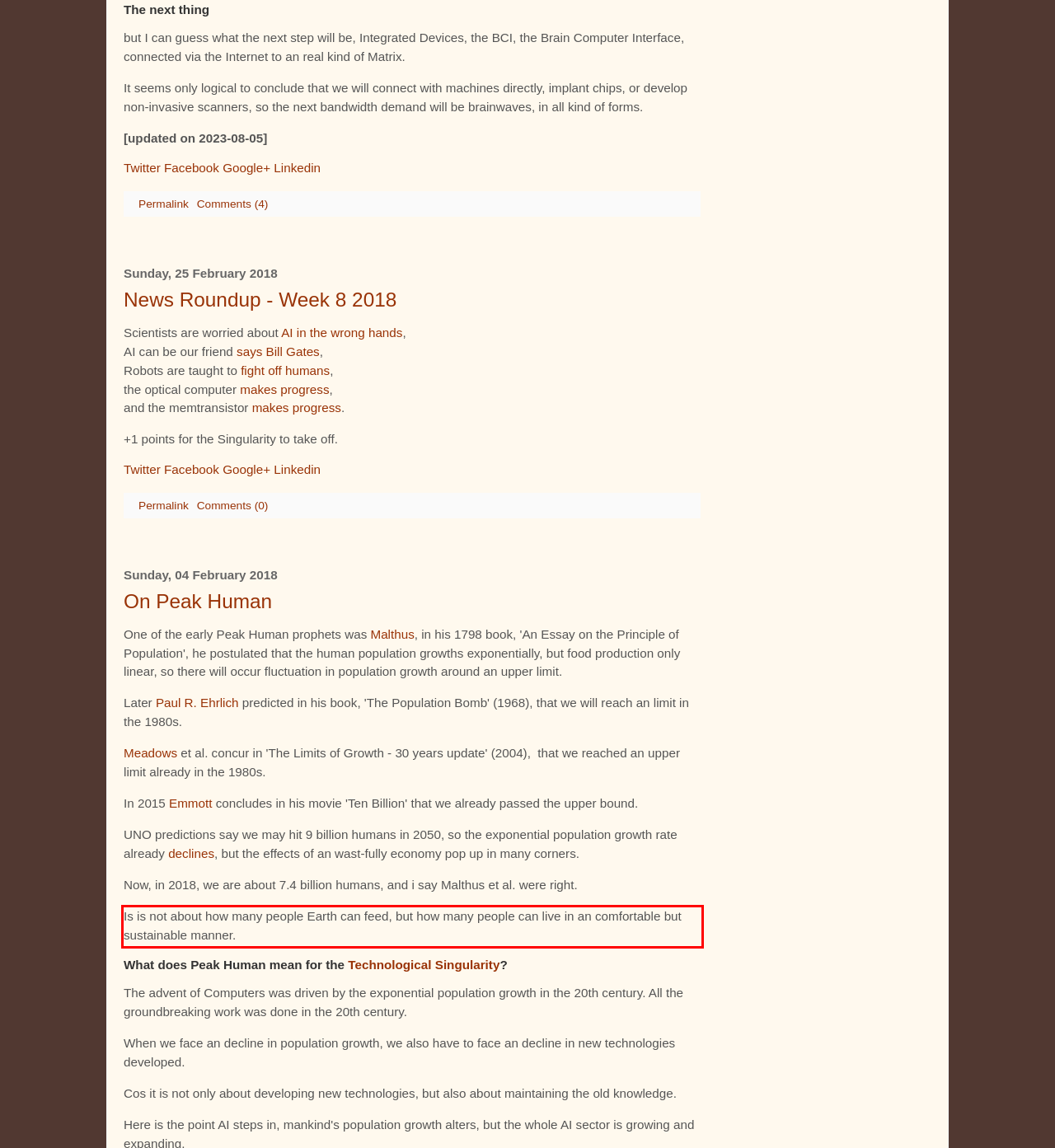Using the provided webpage screenshot, recognize the text content in the area marked by the red bounding box.

Is is not about how many people Earth can feed, but how many people can live in an comfortable but sustainable manner.